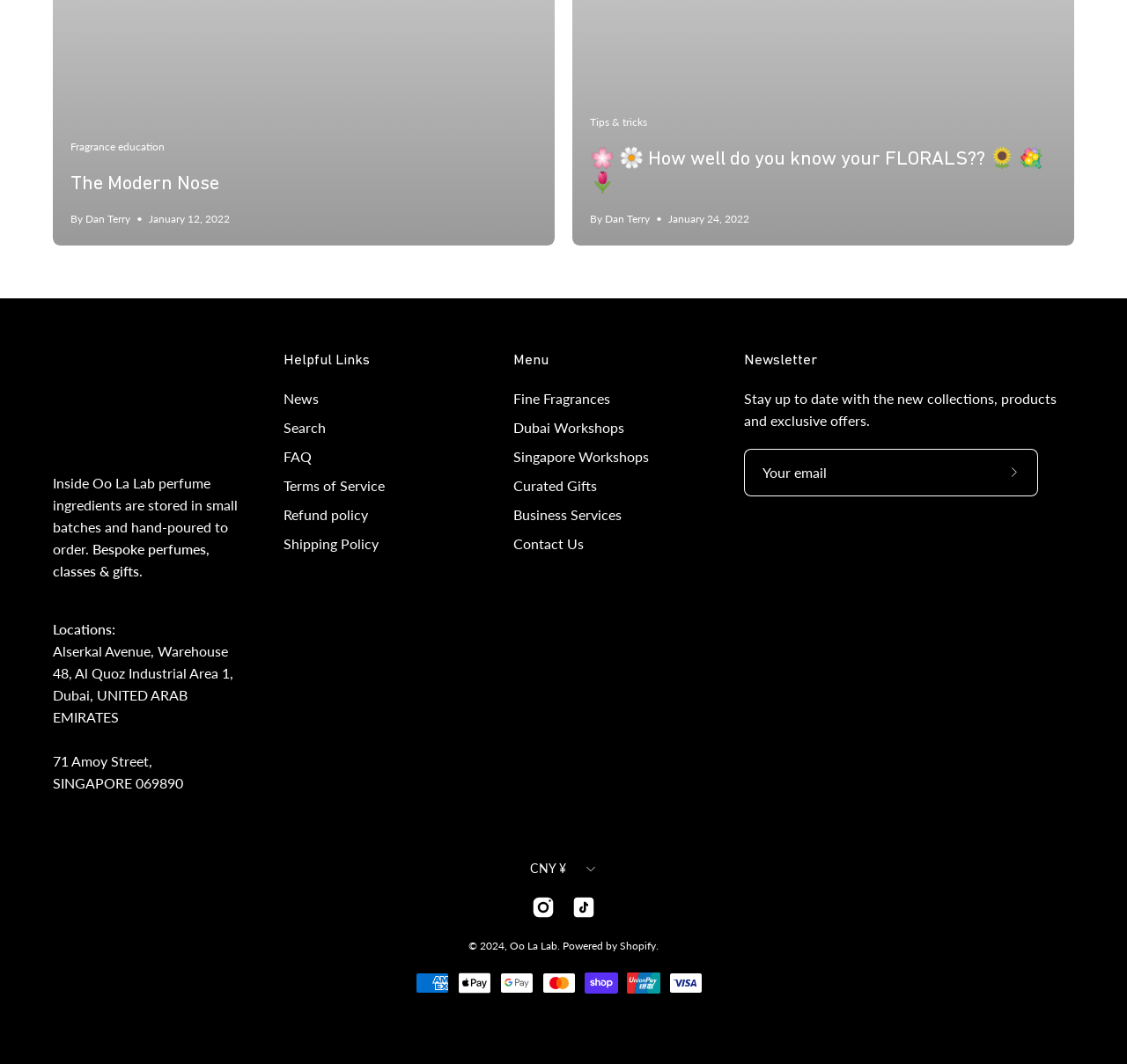Can you show the bounding box coordinates of the region to click on to complete the task described in the instruction: "Subscribe to Our Newsletter"?

[0.879, 0.422, 0.921, 0.466]